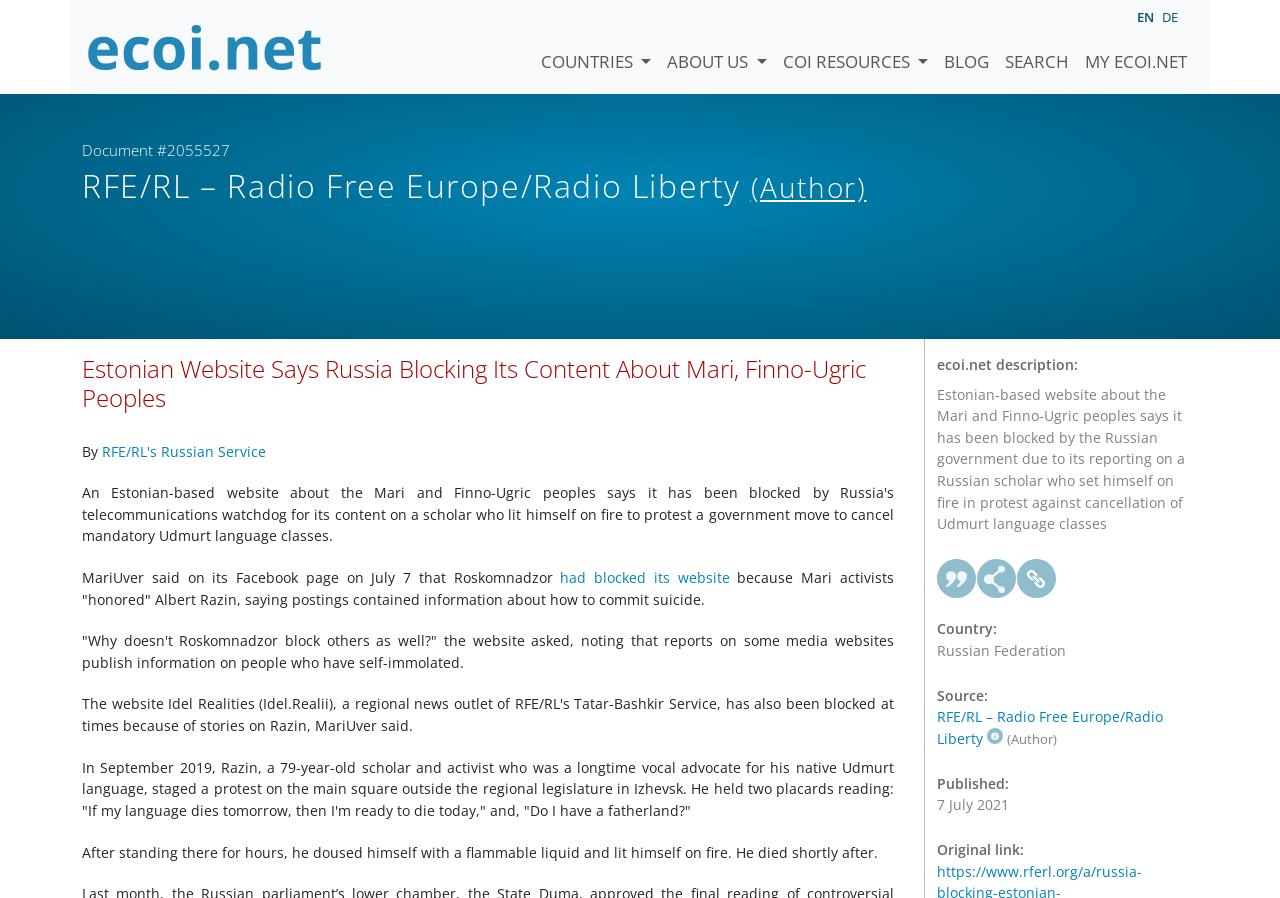Analyze the image and answer the question with as much detail as possible: 
What is the name of the website?

The name of the website can be found in the top-left corner of the webpage, where it is written as 'ecoi.net' in an image element.